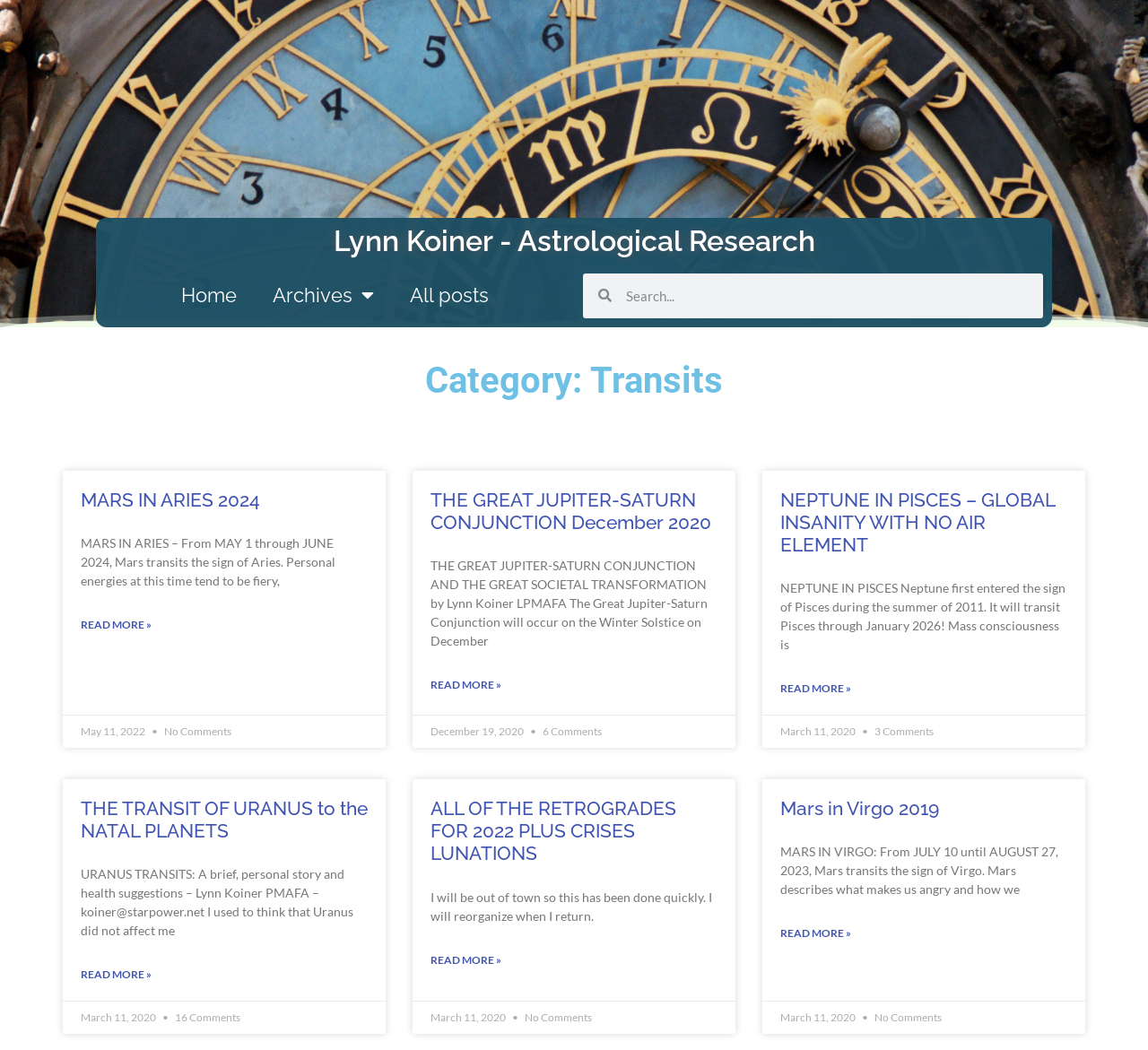How many articles are on the webpage? Observe the screenshot and provide a one-word or short phrase answer.

4